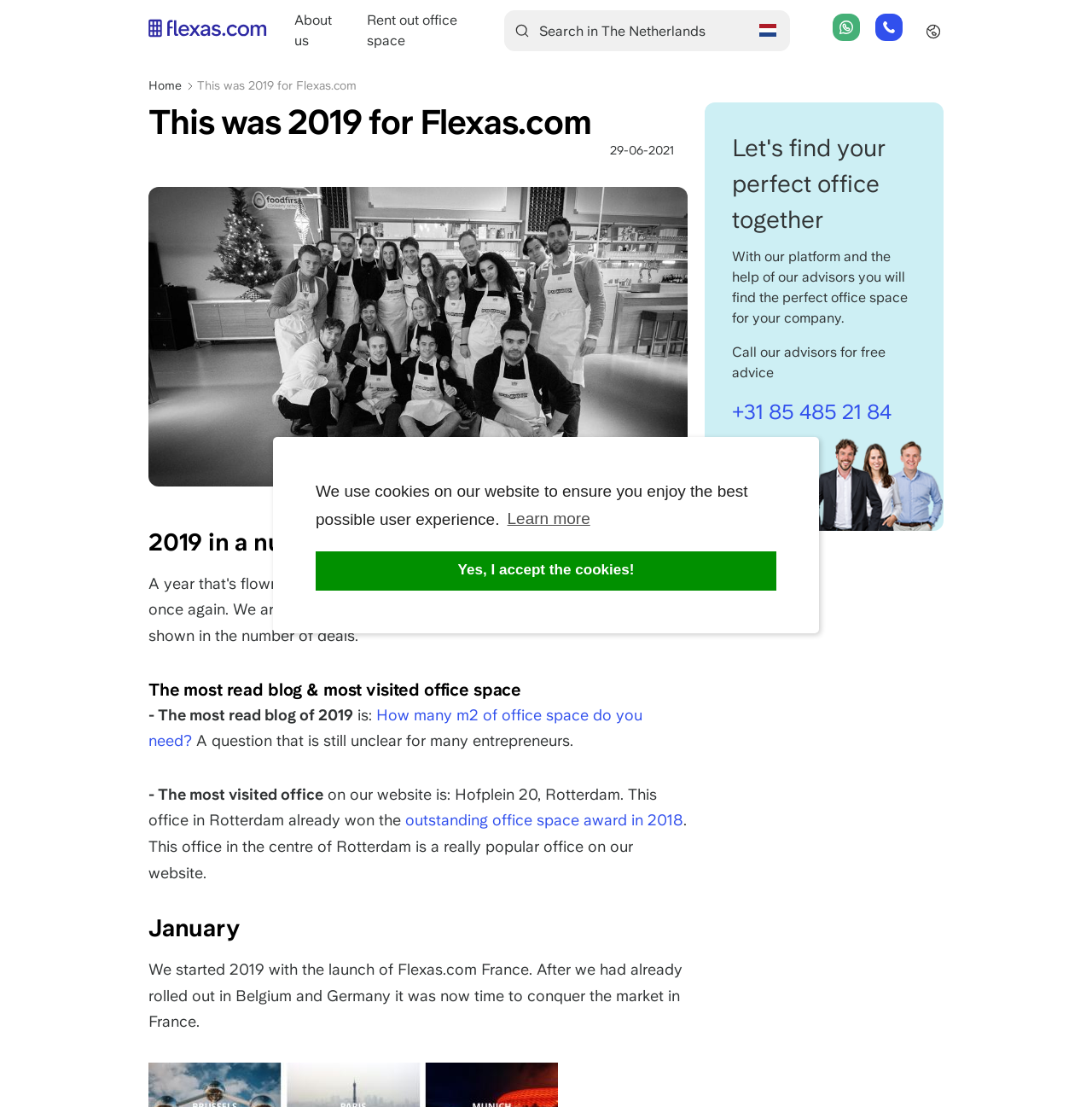Bounding box coordinates must be specified in the format (top-left x, top-left y, bottom-right x, bottom-right y). All values should be floating point numbers between 0 and 1. What are the bounding box coordinates of the UI element described as: parent_node: Belgium name="op"

[0.466, 0.016, 0.49, 0.039]